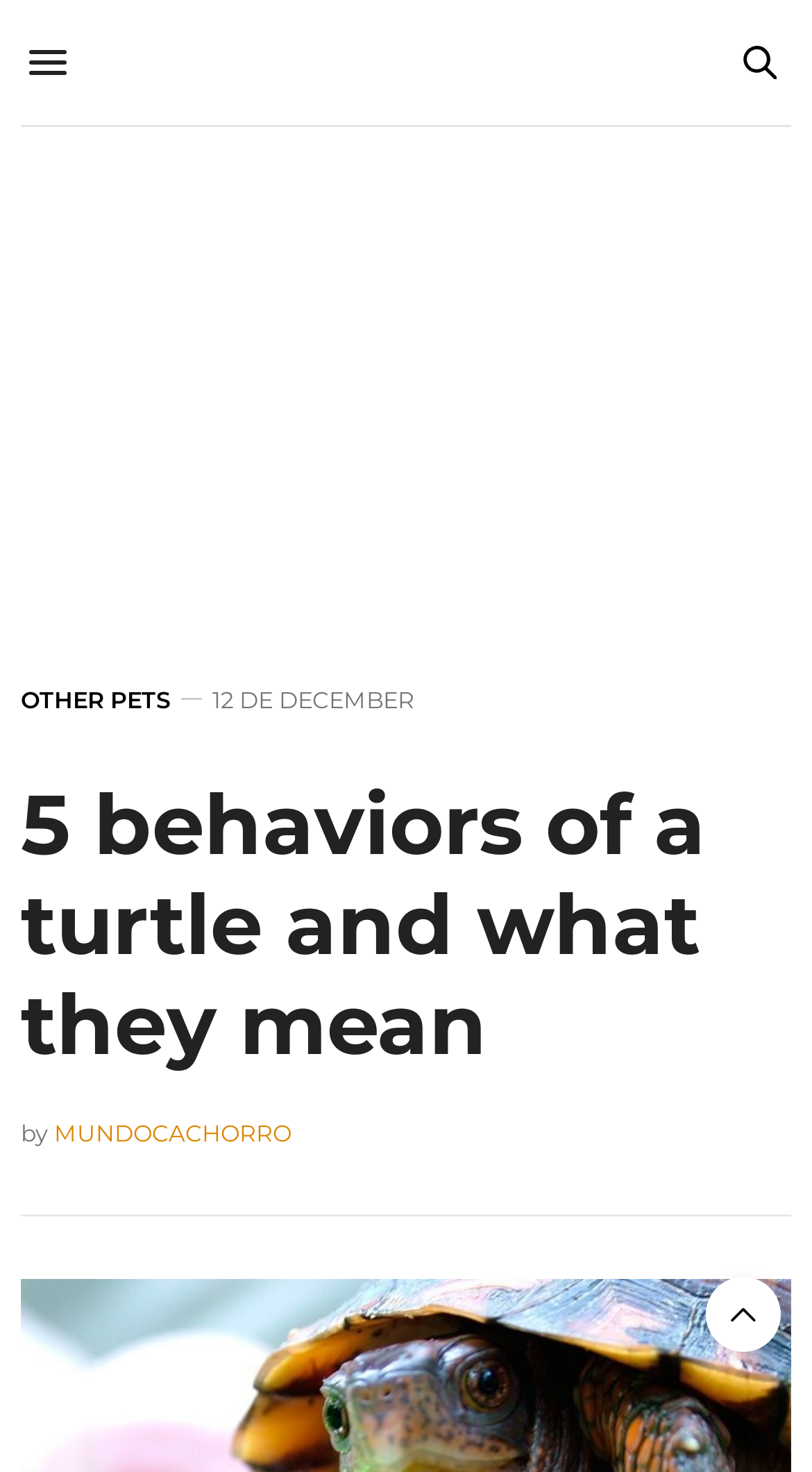Use a single word or phrase to answer the following:
How many links are there in the top navigation?

2